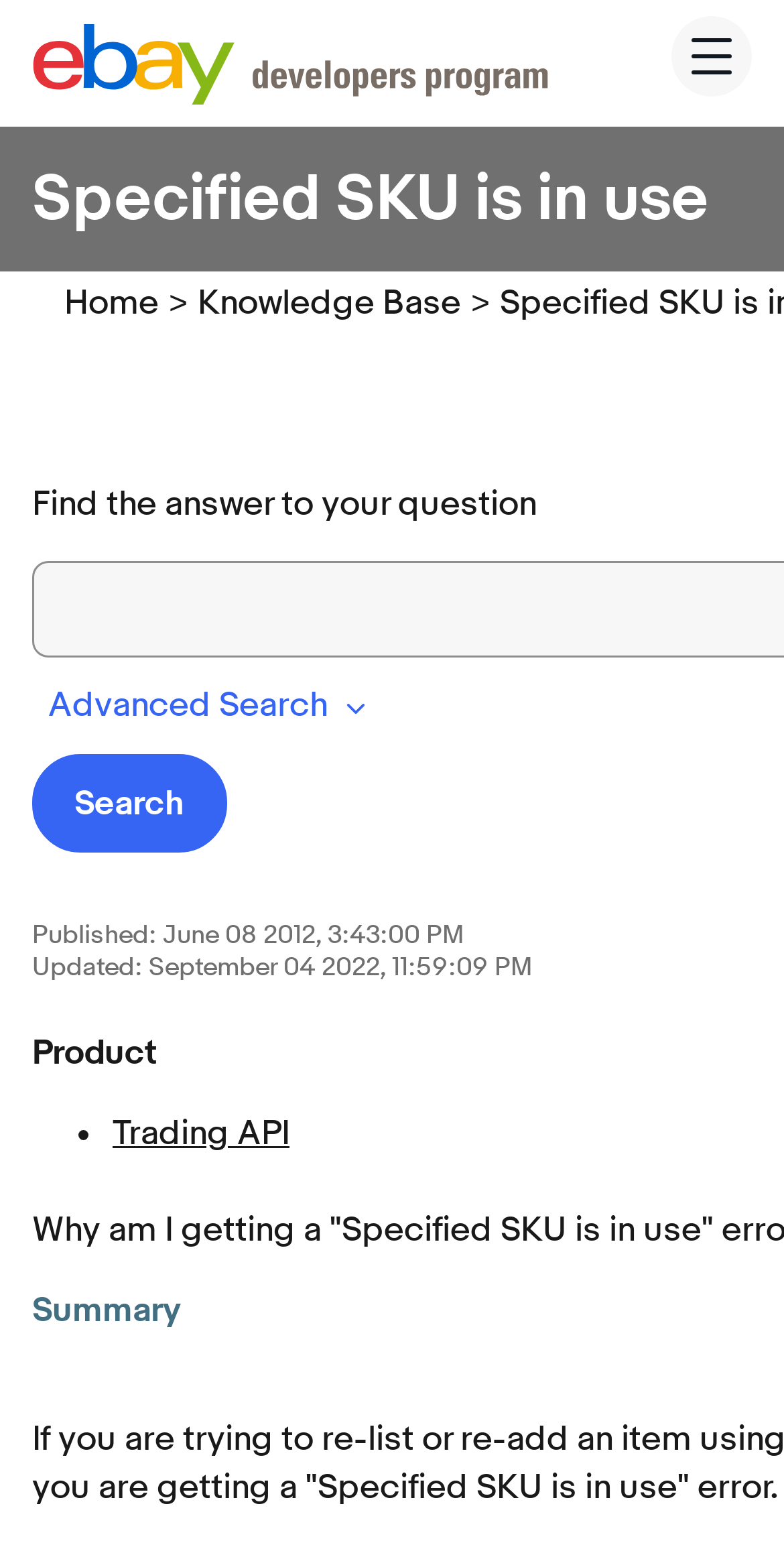What is the category of the content?
Please utilize the information in the image to give a detailed response to the question.

I found the answer by looking at the static text elements in the webpage, specifically the one with the text 'Product'.